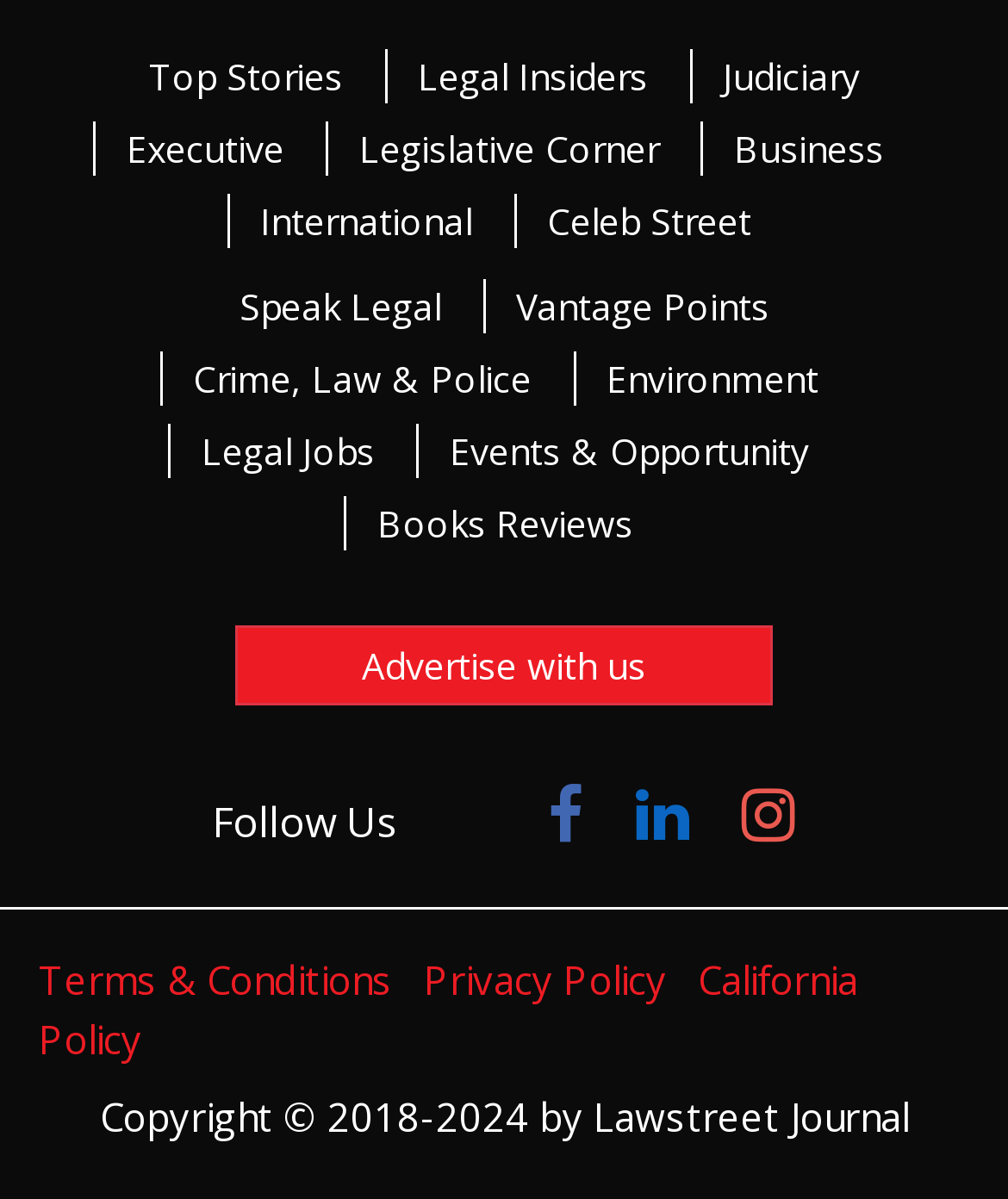Please give a succinct answer to the question in one word or phrase:
What are the terms and conditions related links at the bottom of the webpage?

Terms & Conditions, Privacy Policy, California Policy